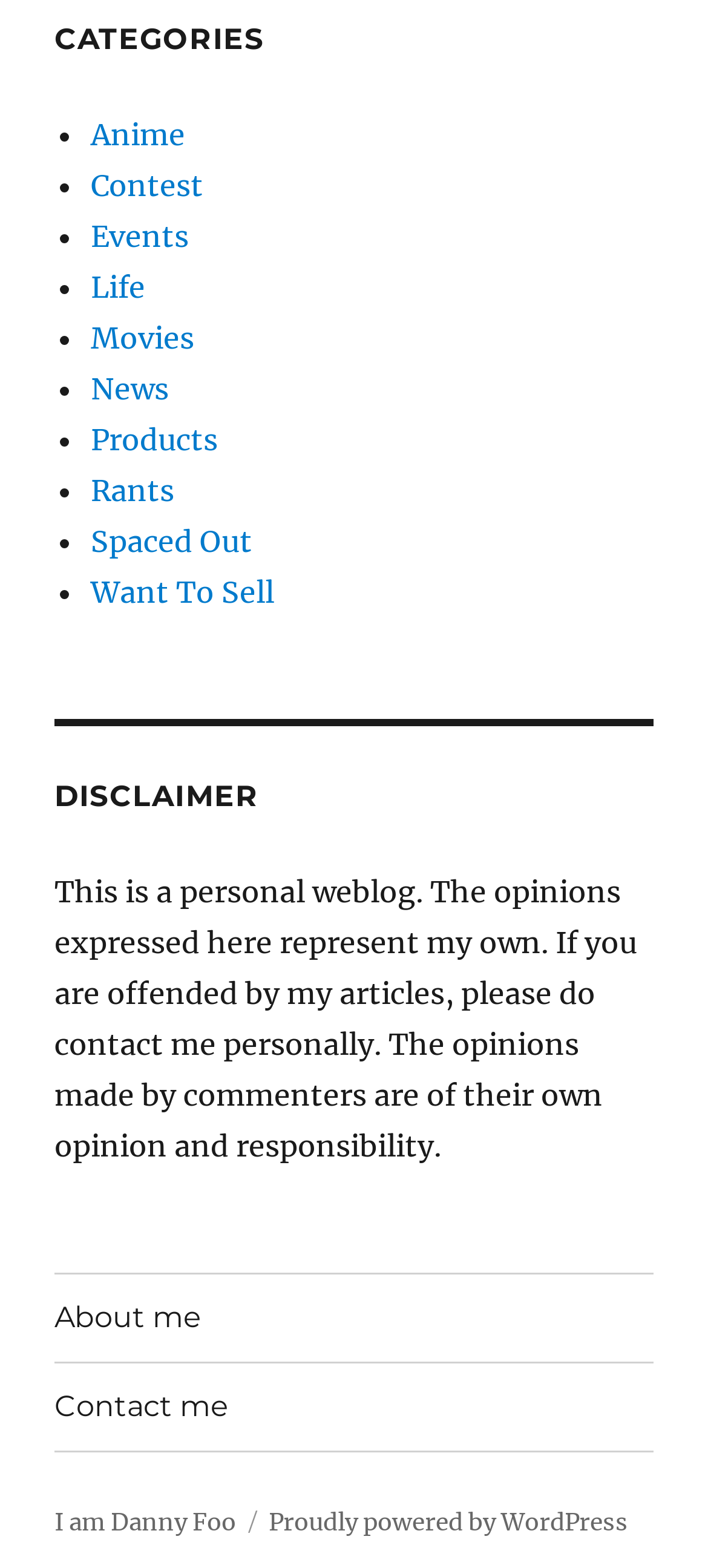Find the bounding box coordinates of the element to click in order to complete this instruction: "Check WordPress powered page". The bounding box coordinates must be four float numbers between 0 and 1, denoted as [left, top, right, bottom].

[0.379, 0.961, 0.887, 0.98]